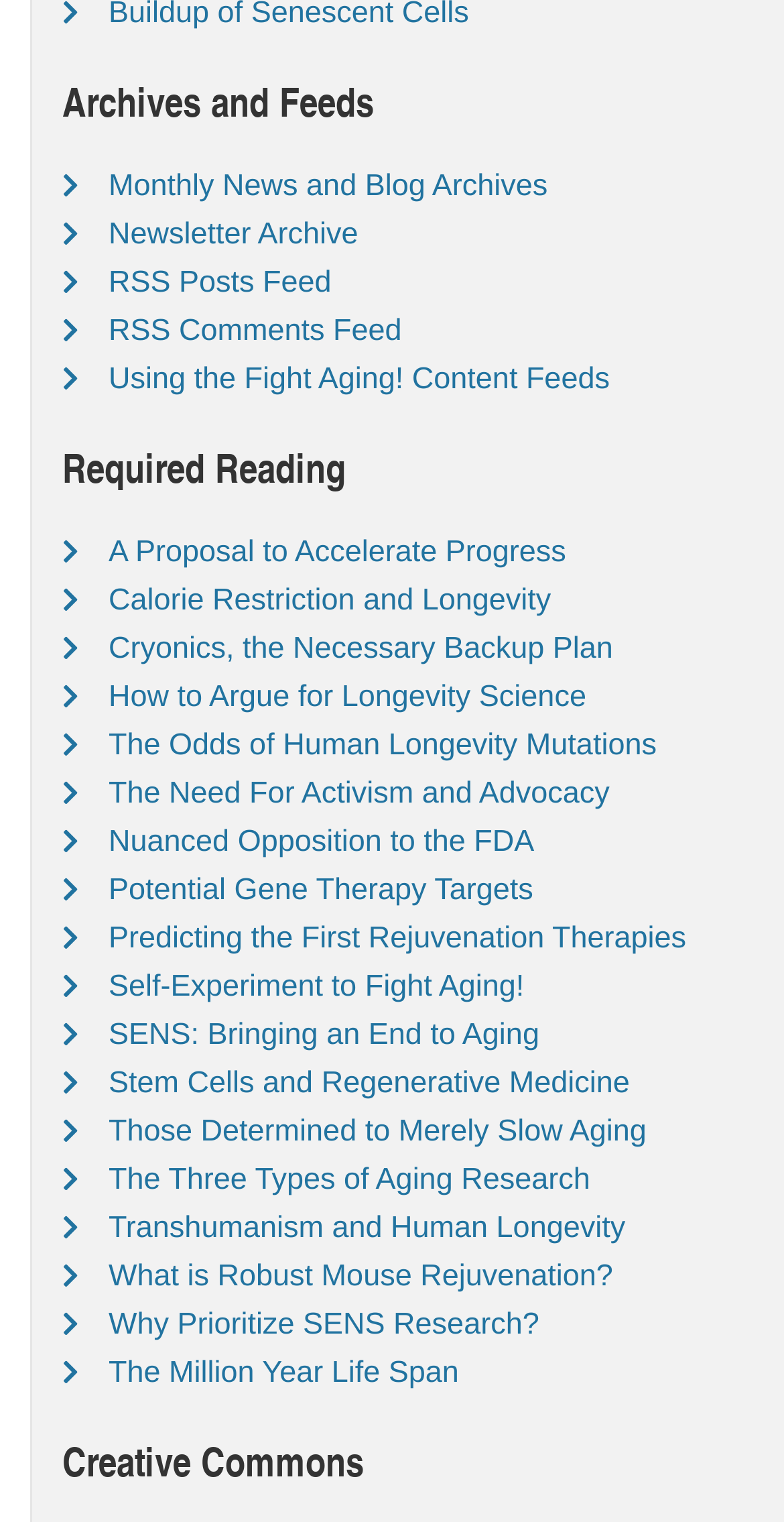What type of content is available on this webpage?
Based on the image, provide your answer in one word or phrase.

Archives and Feeds